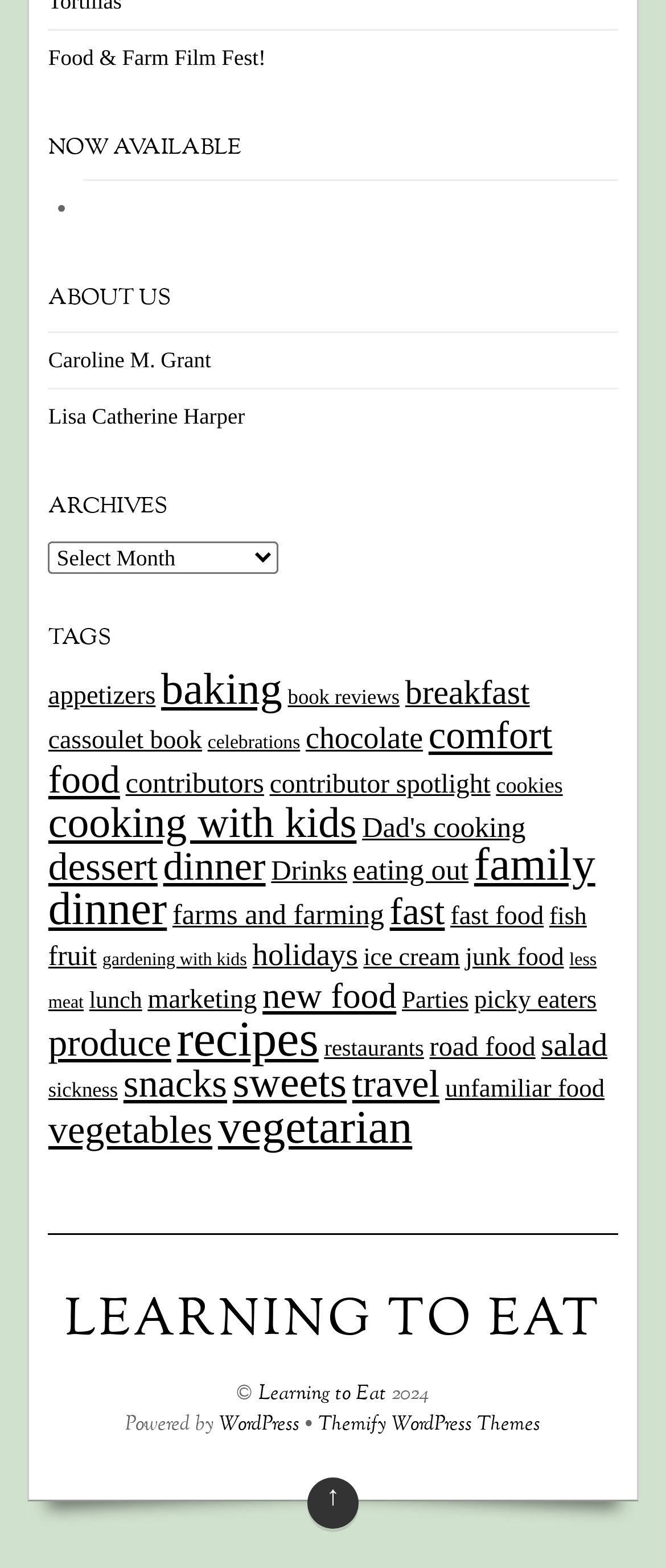Find the bounding box coordinates for the UI element that matches this description: "ice cream".

[0.546, 0.602, 0.69, 0.619]